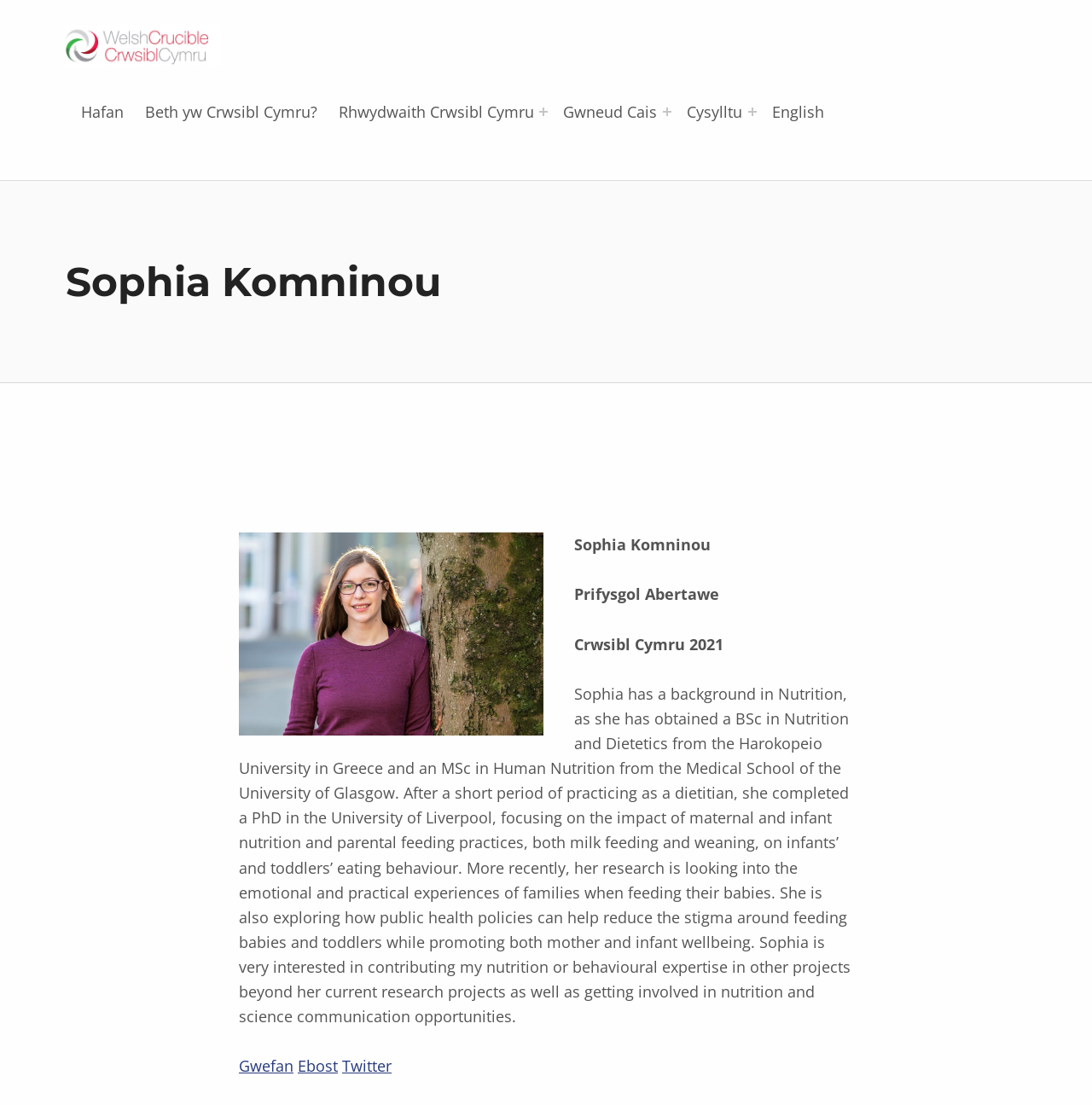What is Sophia Komninou's background in?
From the image, provide a succinct answer in one word or a short phrase.

Nutrition